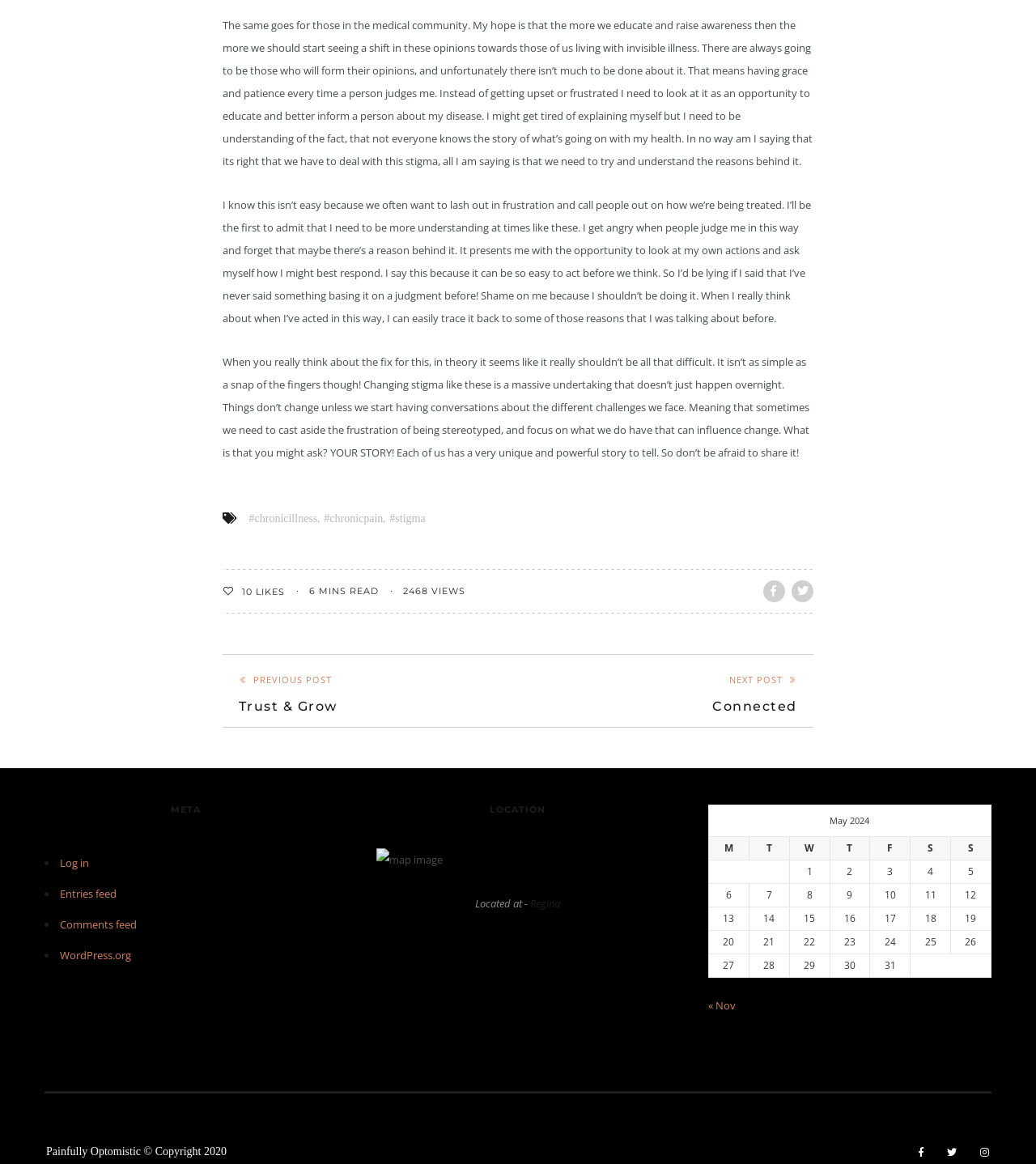Respond to the following question using a concise word or phrase: 
What is the location of the author?

Regina